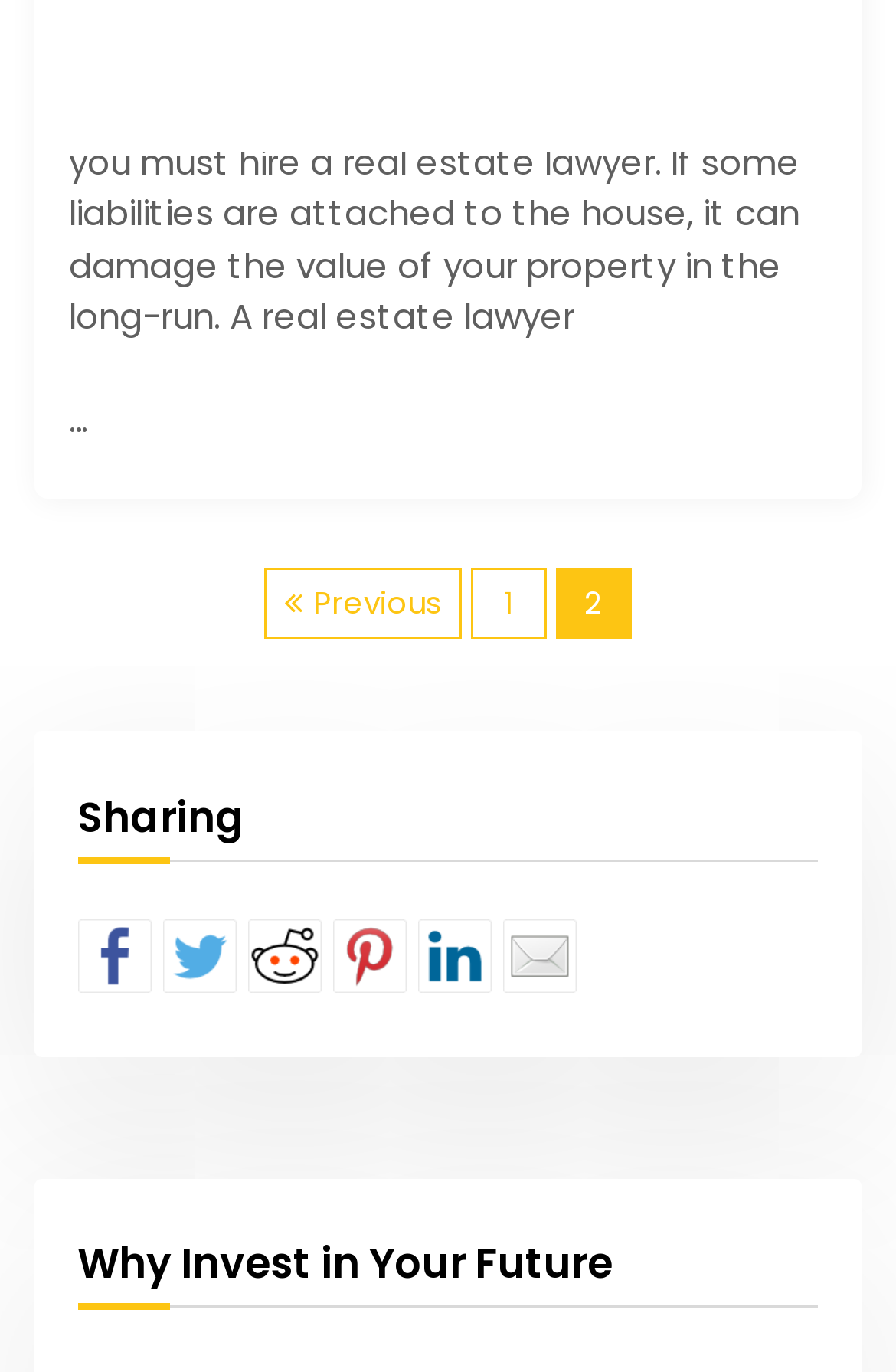Locate the bounding box coordinates of the clickable area to execute the instruction: "Read about Why Invest in Your Future". Provide the coordinates as four float numbers between 0 and 1, represented as [left, top, right, bottom].

[0.087, 0.898, 0.913, 0.943]